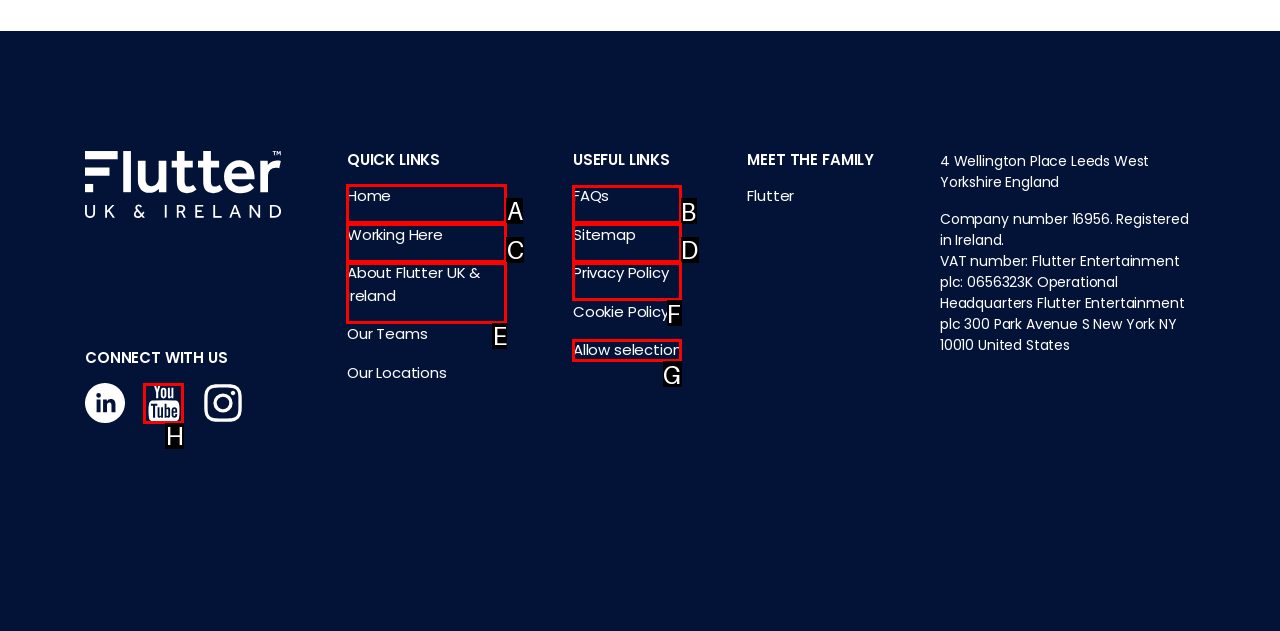Tell me which letter corresponds to the UI element that will allow you to Click on Home. Answer with the letter directly.

A